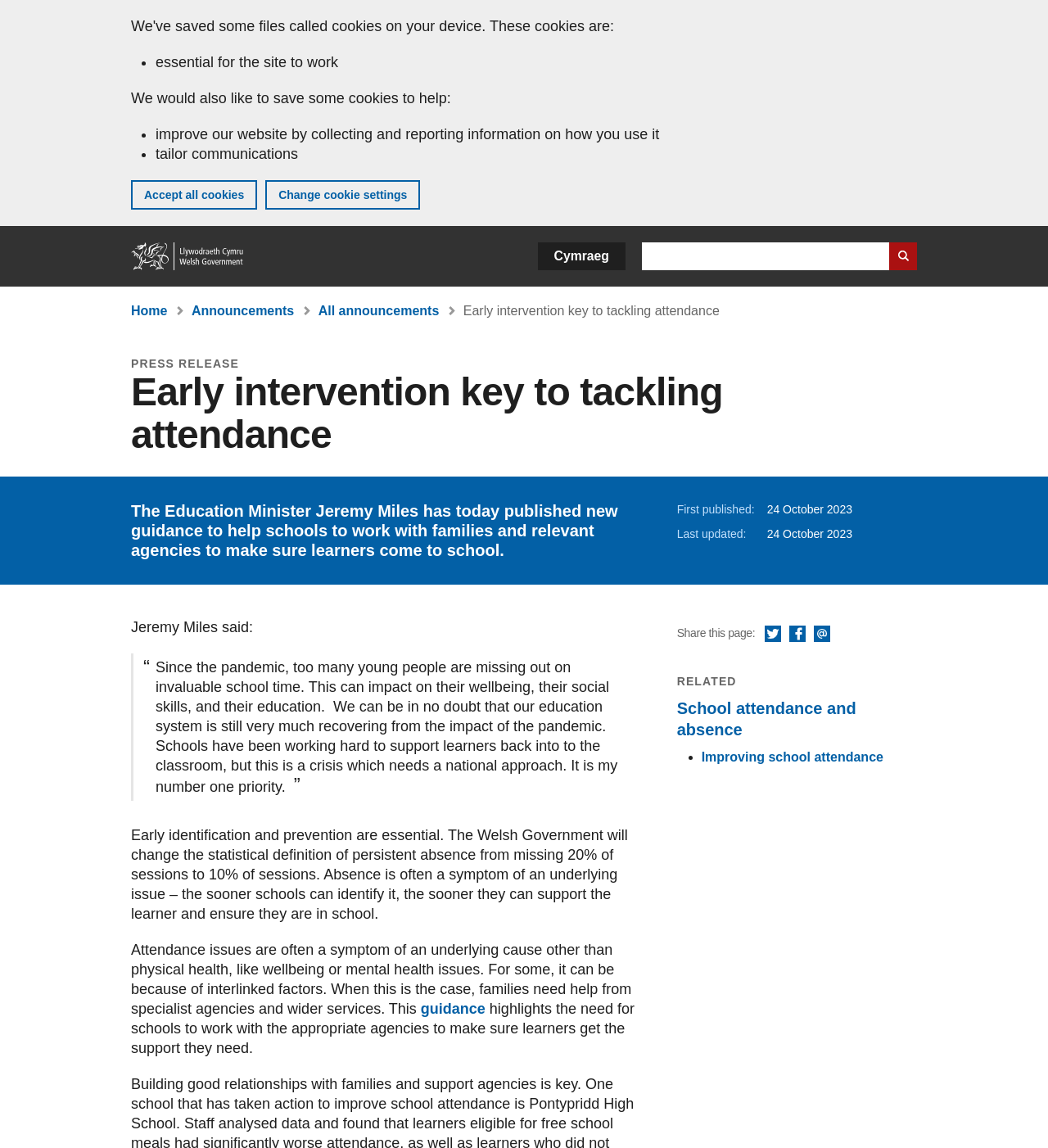Identify the bounding box of the HTML element described here: "Home". Provide the coordinates as four float numbers between 0 and 1: [left, top, right, bottom].

[0.125, 0.211, 0.234, 0.235]